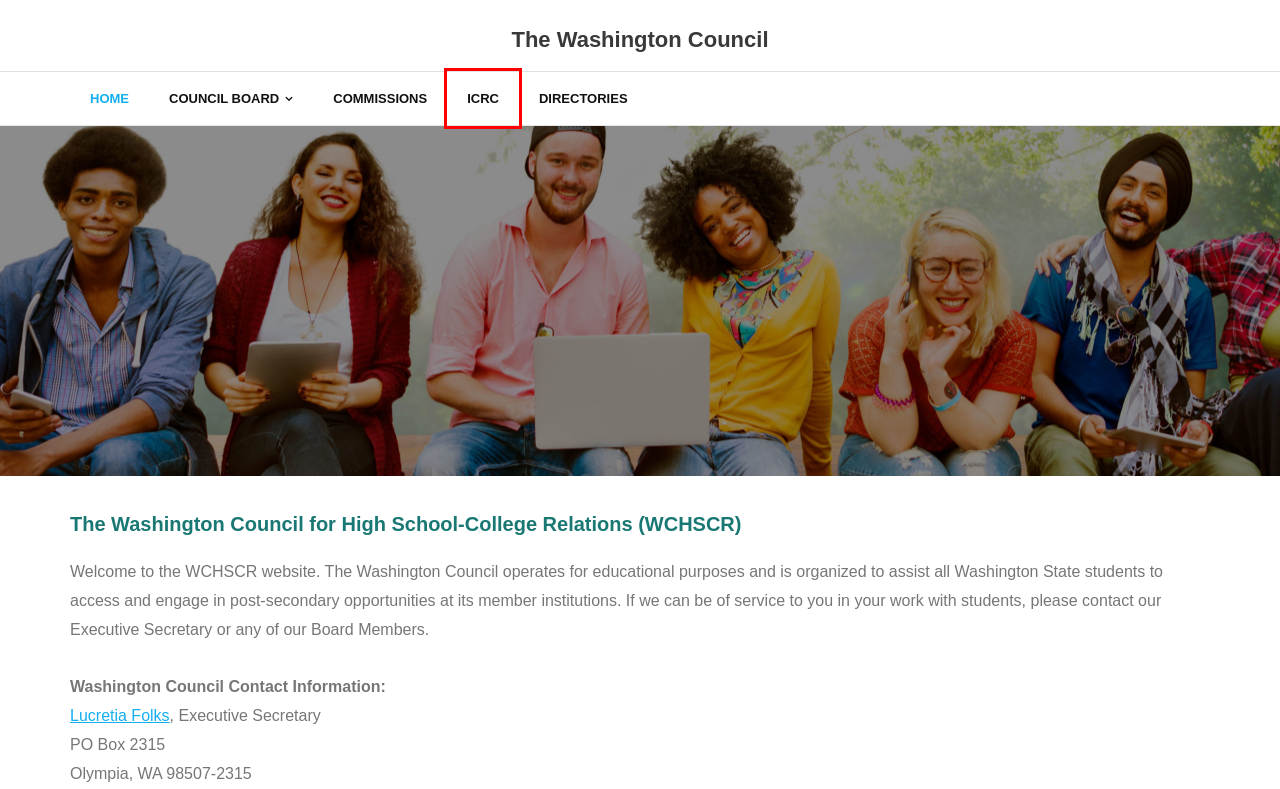You are provided a screenshot of a webpage featuring a red bounding box around a UI element. Choose the webpage description that most accurately represents the new webpage after clicking the element within the red bounding box. Here are the candidates:
A. ICRC – The Washington Council
B. 2024 Transfer Advisors Workshop – The Washington Council
C. Shuttle Themes – The Most Advanced WordPress Theme Ever!
D. 2023 Fall Transfer Fairs – The Washington Council
E. COUNCIL BOARD – The Washington Council
F. 2024 Fall Counselor Workshops – The Washington Council
G. DIRECTORIES – The Washington Council
H. COMMISSIONS – The Washington Council

A